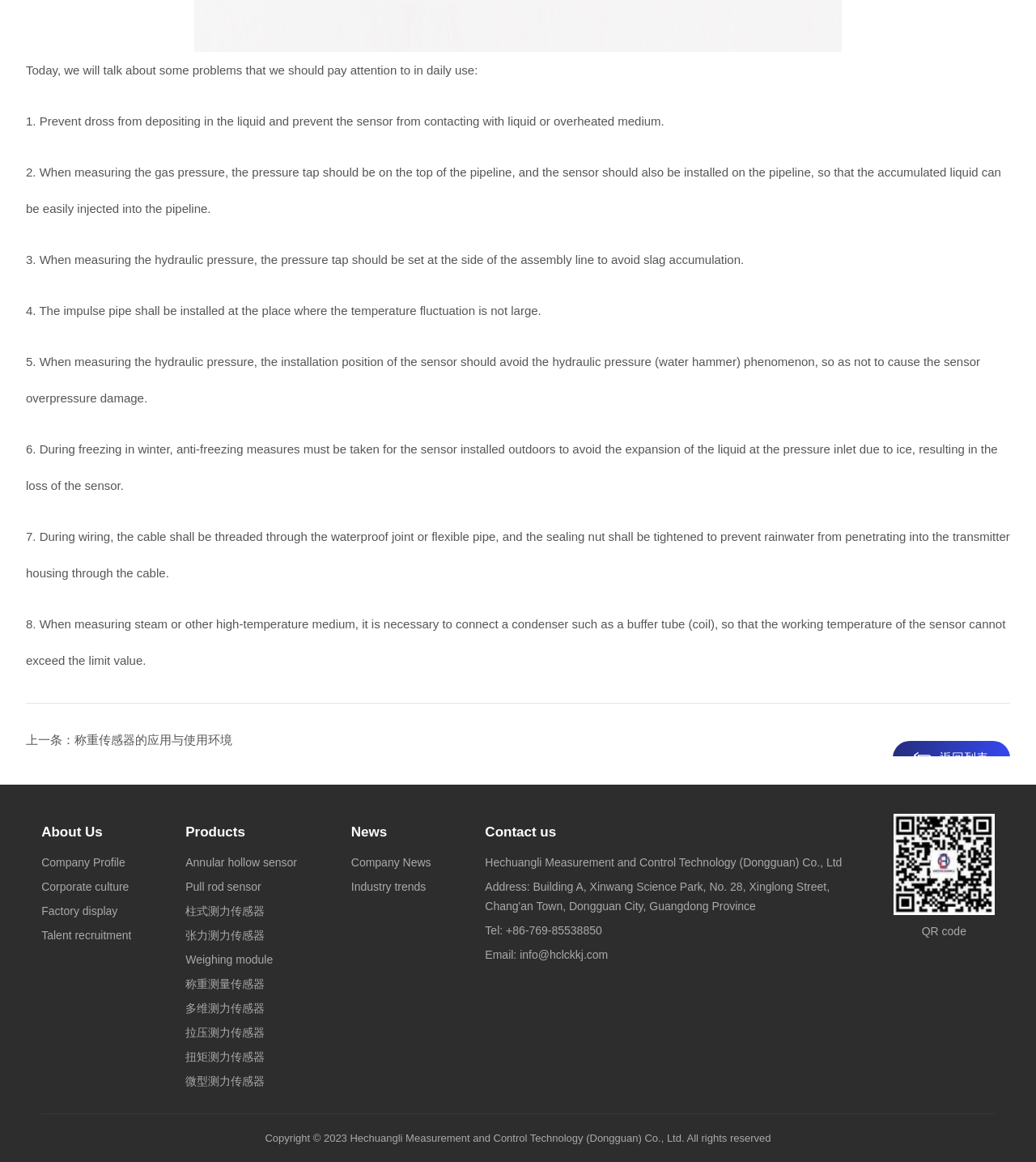Please specify the bounding box coordinates of the element that should be clicked to execute the given instruction: 'Scan the QR code'. Ensure the coordinates are four float numbers between 0 and 1, expressed as [left, top, right, bottom].

[0.89, 0.796, 0.933, 0.807]